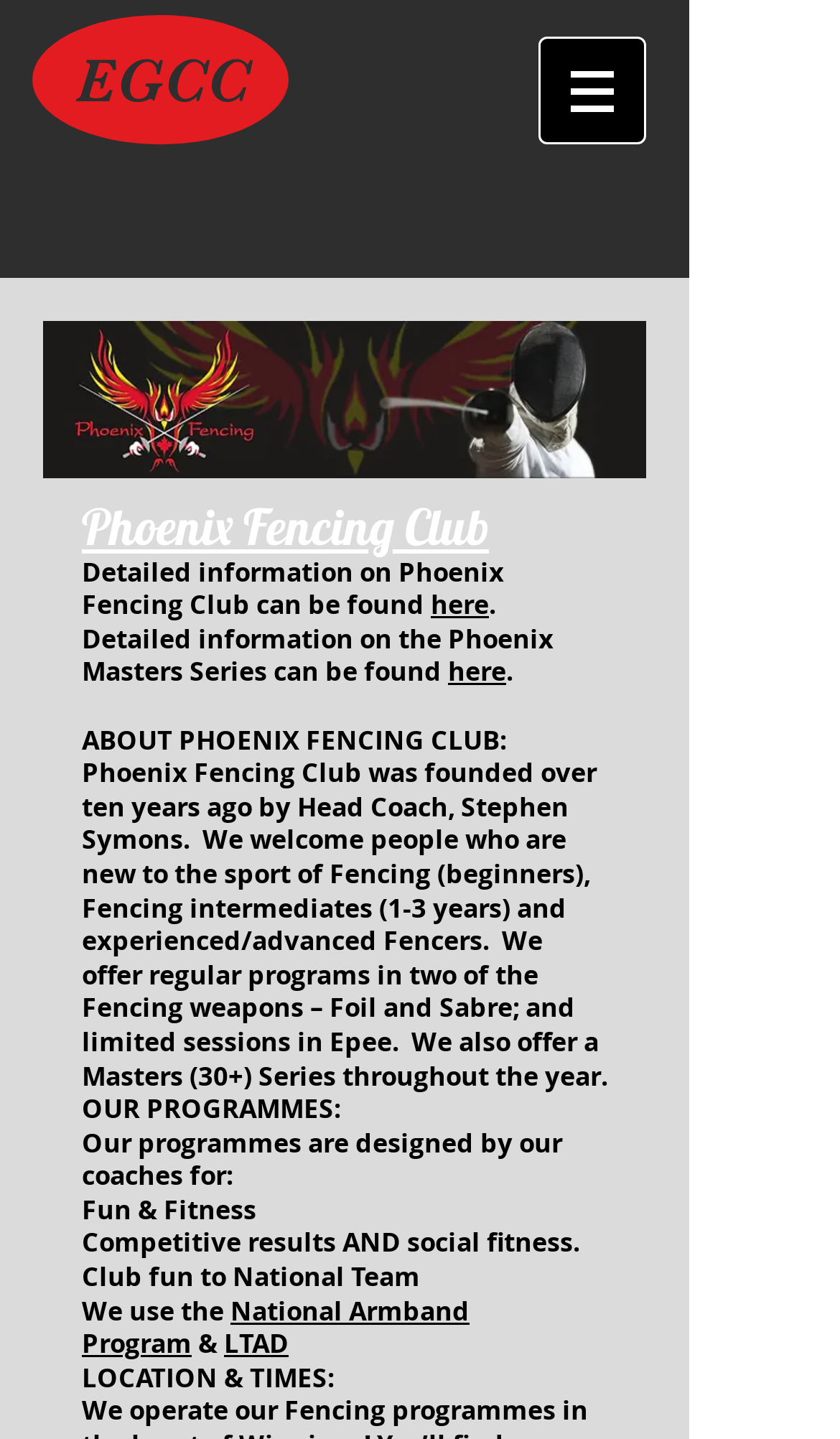What type of programs does the club offer?
Answer the question with just one word or phrase using the image.

Foil, Sabre, and Epee